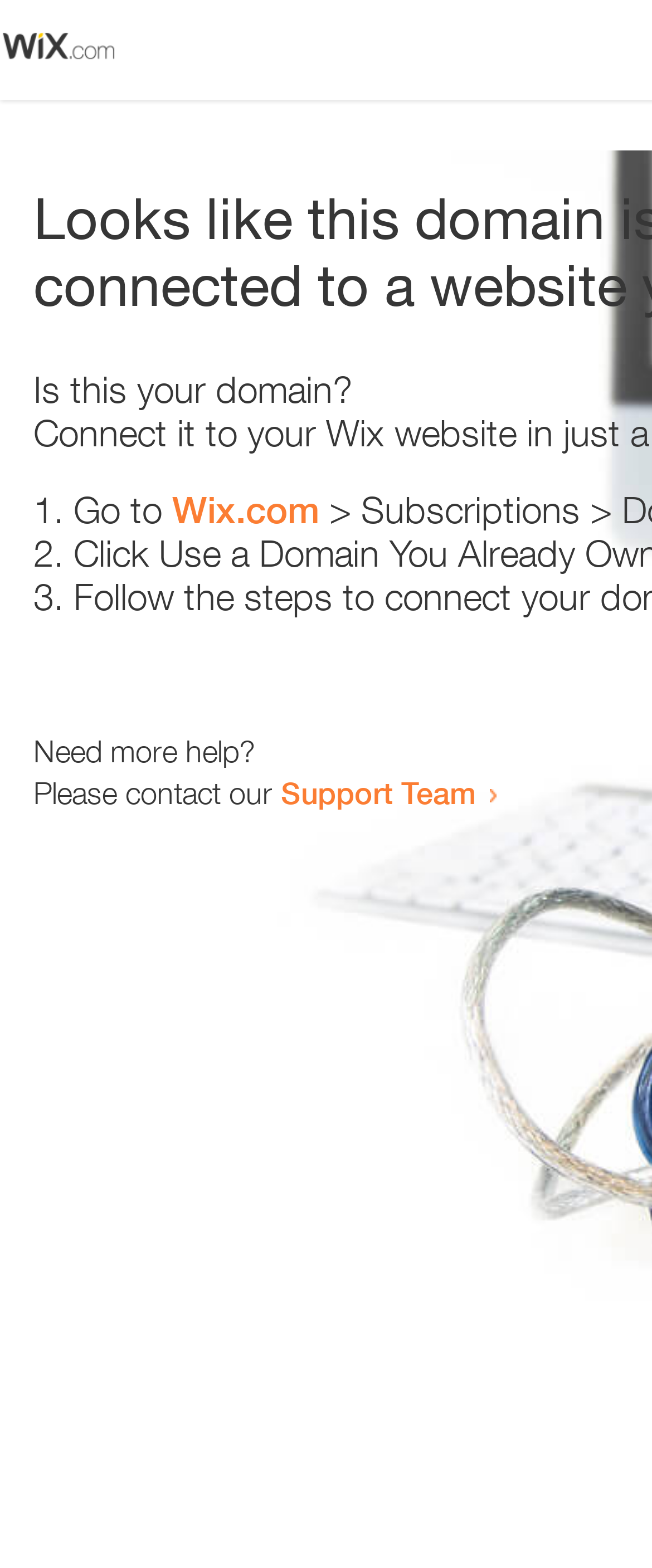Is the webpage related to domain management?
Please answer the question with a detailed response using the information from the screenshot.

The webpage contains the text 'Is this your domain?' which suggests that the webpage is related to domain management or verification.